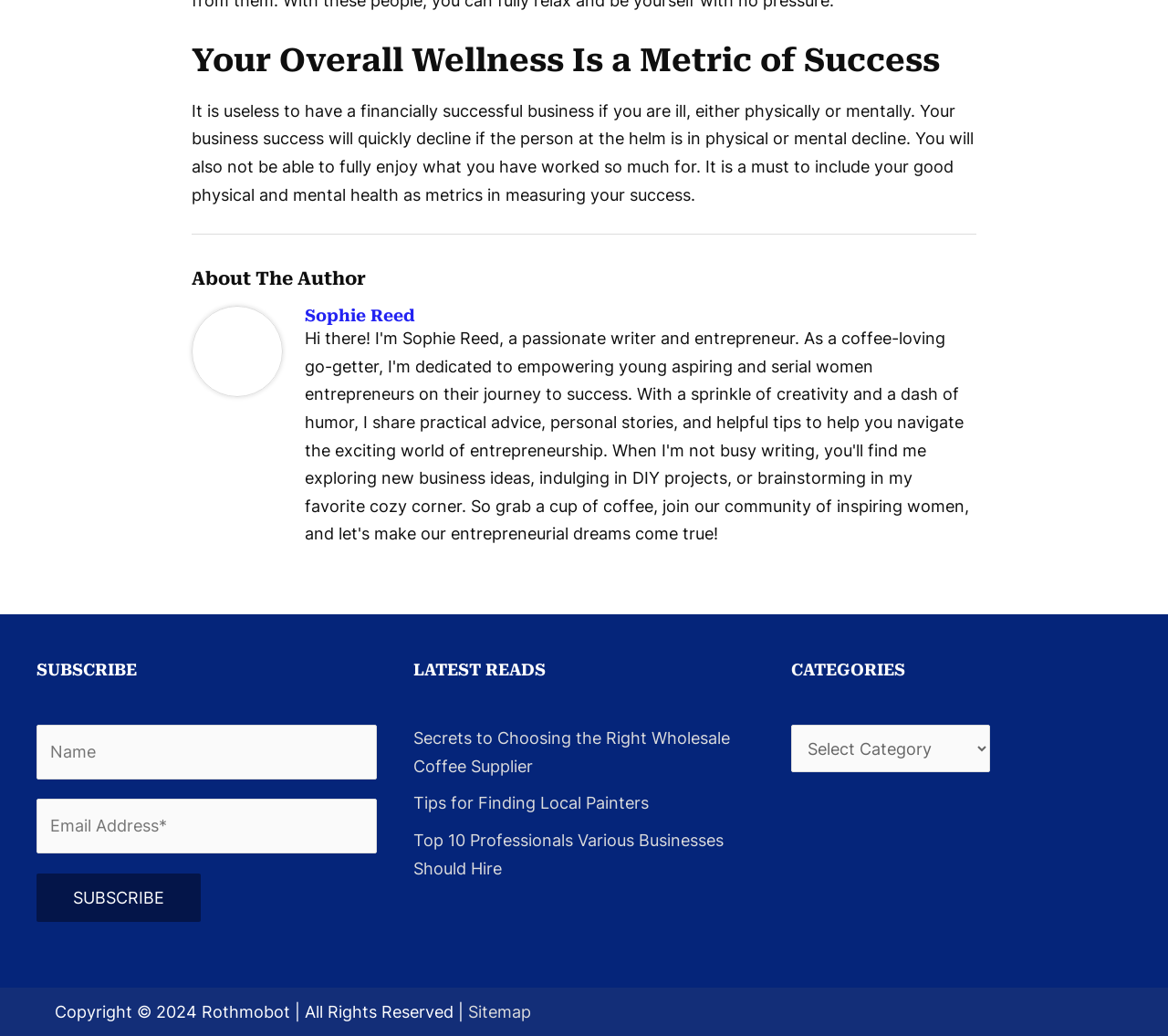What is the name of the website?
Based on the visual details in the image, please answer the question thoroughly.

The website's name is mentioned in the footer section, which contains a 'Rothmobot' static text element, indicating that Rothmobot is the name of the website.